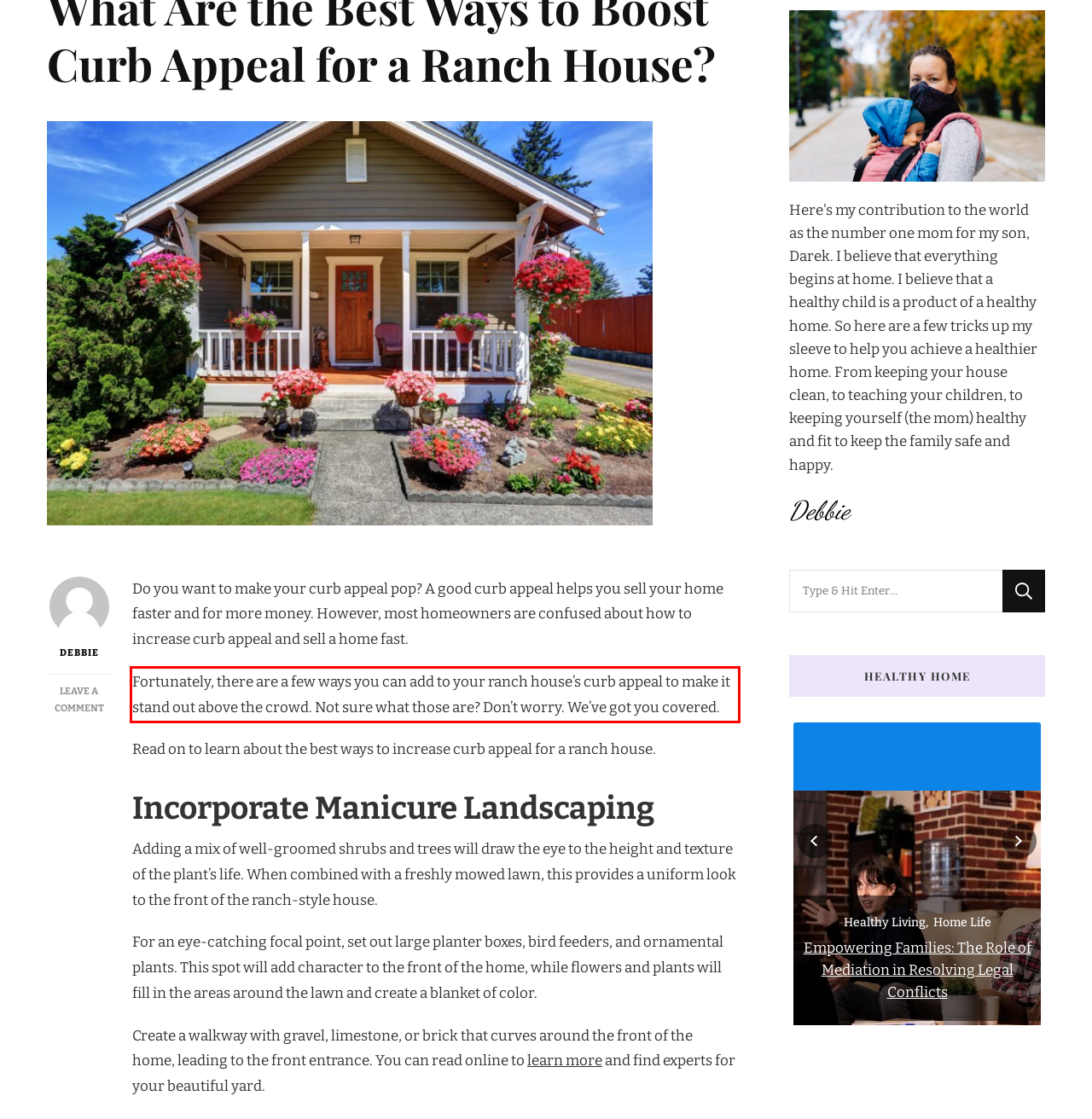You are provided with a screenshot of a webpage that includes a UI element enclosed in a red rectangle. Extract the text content inside this red rectangle.

Fortunately, there are a few ways you can add to your ranch house’s curb appeal to make it stand out above the crowd. Not sure what those are? Don’t worry. We’ve got you covered.